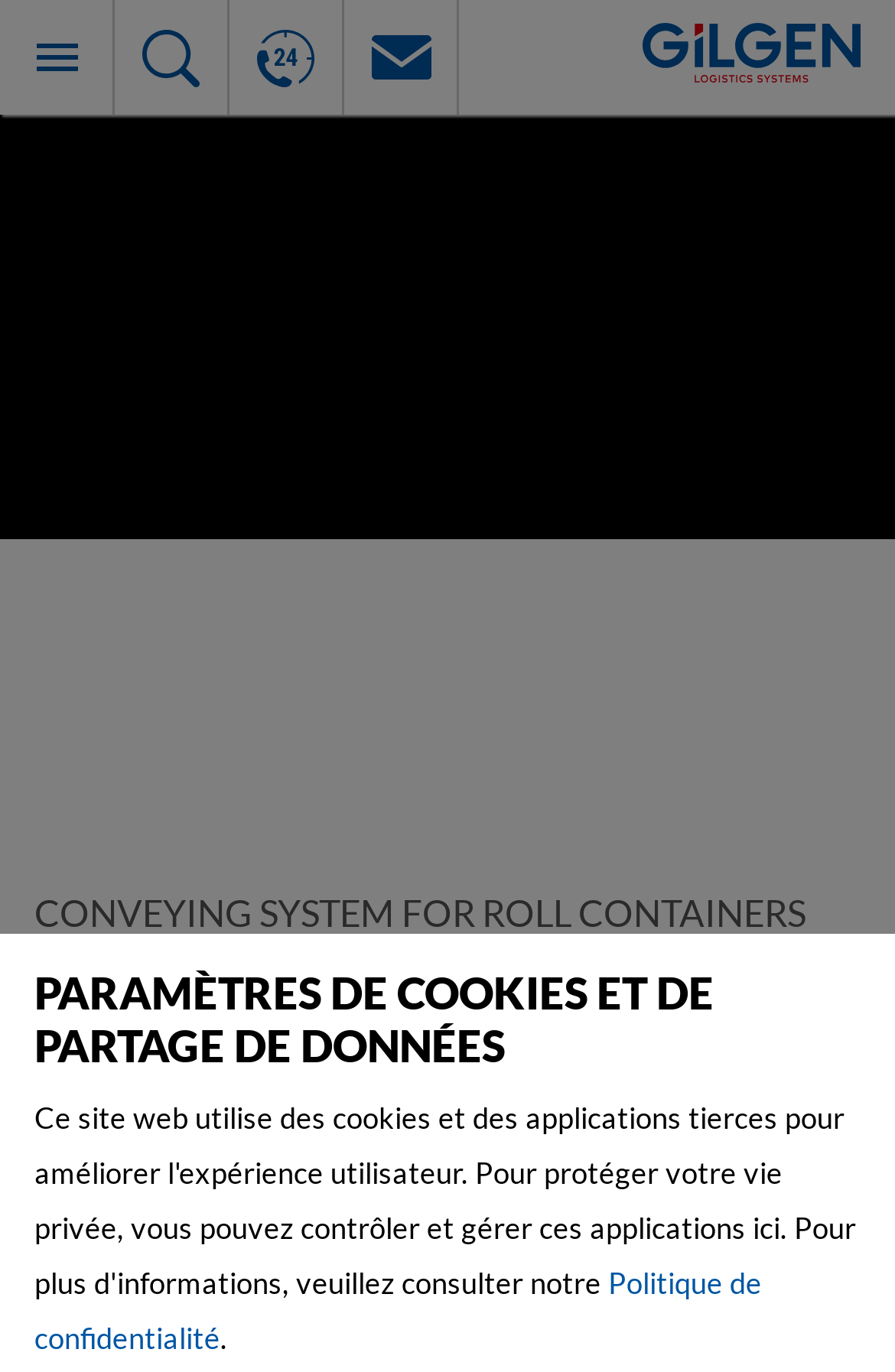Given the element description alt="Youtube" title="Youtube", predict the bounding box coordinates for the UI element in the webpage screenshot. The format should be (top-left x, top-left y, bottom-right x, bottom-right y), and the values should be between 0 and 1.

[0.167, 0.241, 0.295, 0.299]